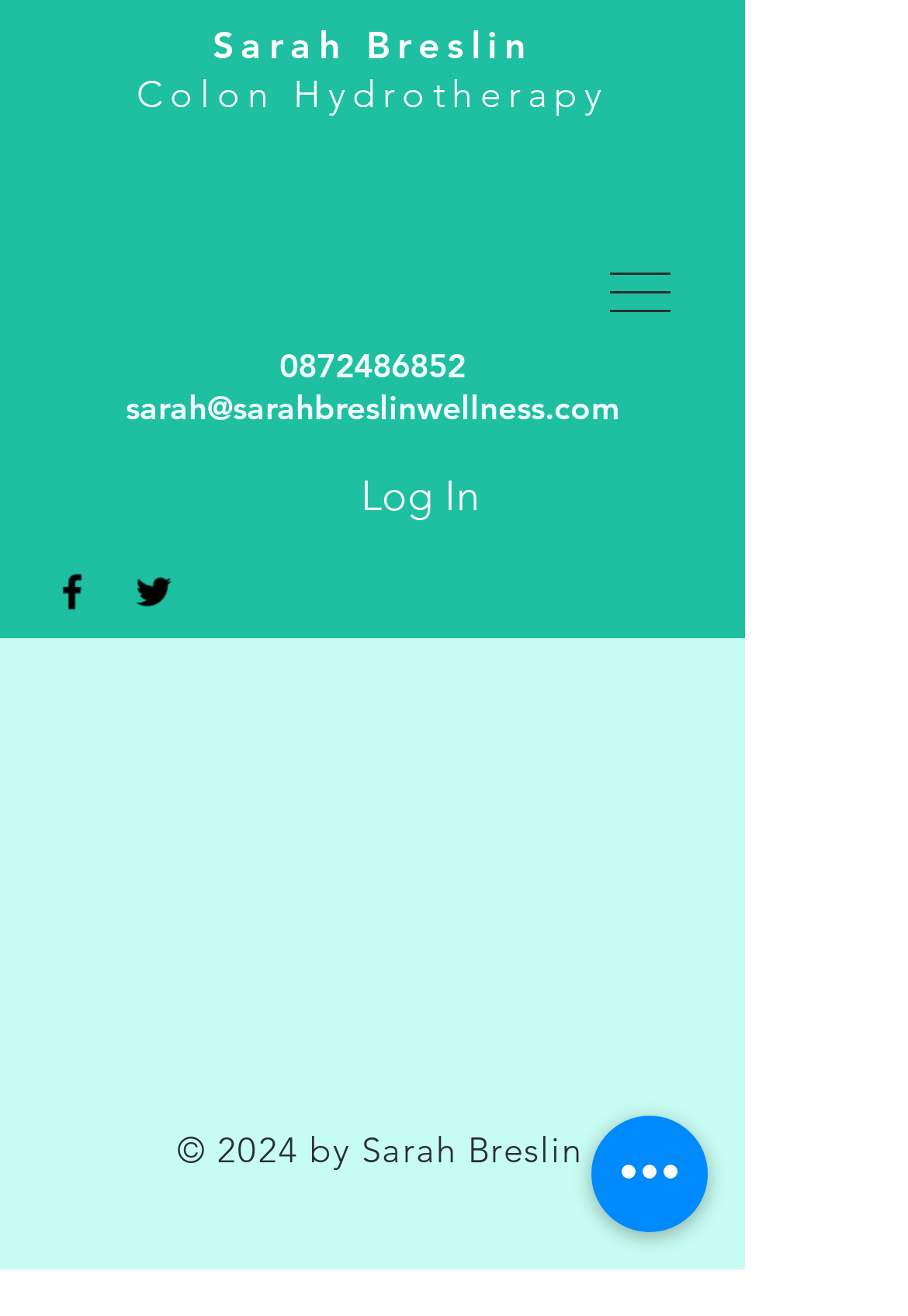What is the copyright year of the website?
Give a comprehensive and detailed explanation for the question.

The copyright year of the website can be found in the contentinfo element at the bottom of the page, which reads '© 2024 by Sarah Breslin'. This indicates that the website's content is copyrighted by Sarah Breslin in the year 2024.